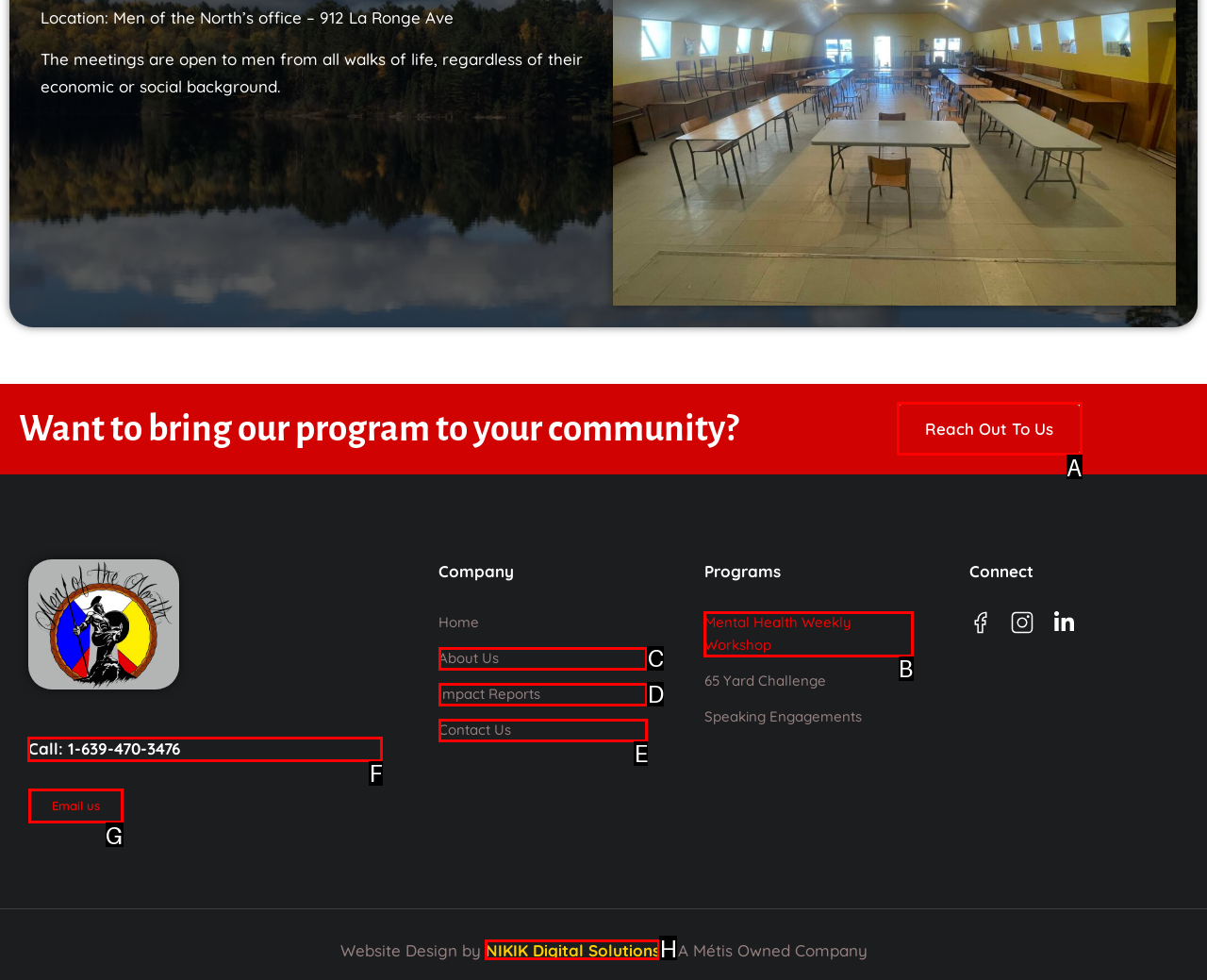Tell me which UI element to click to fulfill the given task: Call the phone number. Respond with the letter of the correct option directly.

F